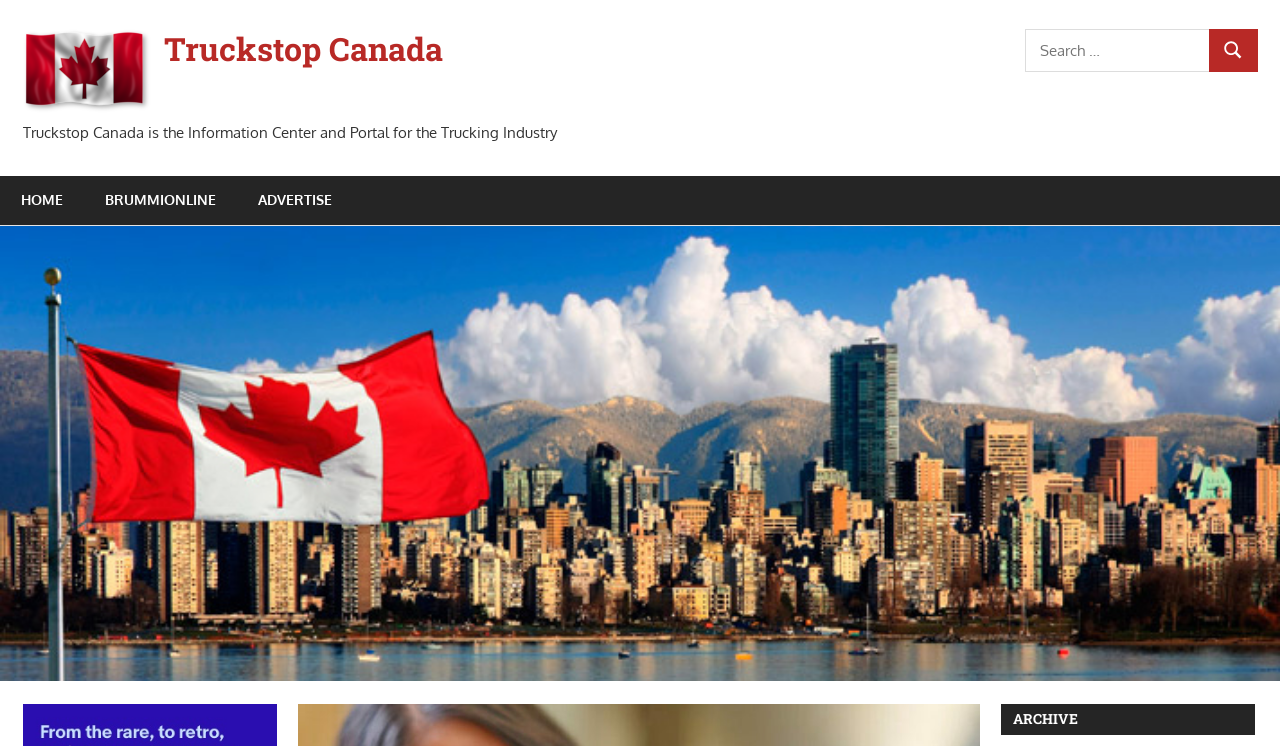Create a detailed narrative describing the layout and content of the webpage.

Here is the detailed description of the webpage:

The webpage is about Love's Travel Stops and its annual Children's Miracle Network Hospitals campaign, which raised over $4.3 million. 

At the top left corner, there is a Canadian flag icon, accompanied by a link to "Truckstop Canada". Next to it, there is a brief description of Truckstop Canada as the Information Center and Portal for the Trucking Industry. 

On the top right corner, there is a search bar with a "SEARCH" button, where users can input their search queries. 

Below the search bar, there is a primary navigation menu with three links: "HOME", "BRUMMIONLINE", and "ADVERTISE". 

The main content of the webpage is dominated by a large image of Truckstop Canada, which spans almost the entire width of the page. 

At the bottom of the page, there is a heading labeled "ARCHIVE".